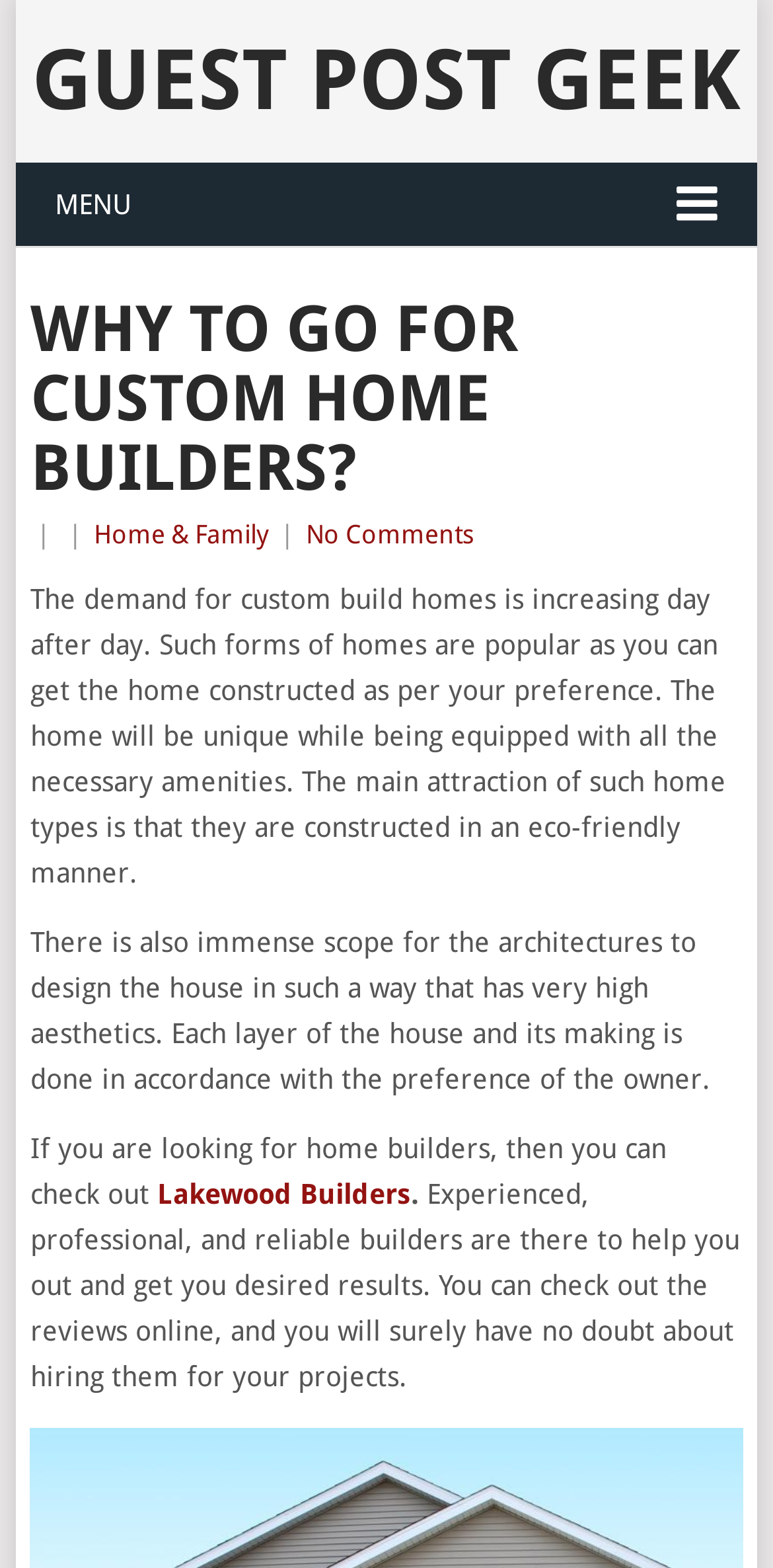Reply to the question with a brief word or phrase: What is the category of the article?

Home & Family